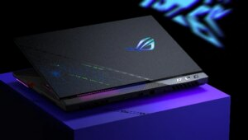Consider the image and give a detailed and elaborate answer to the question: 
What type of processor does the laptop feature?

The caption specifies that the laptop is equipped with Intel's 12th generation Core i9 HX CPUs, which are high-performance processors designed for demanding tasks such as gaming.